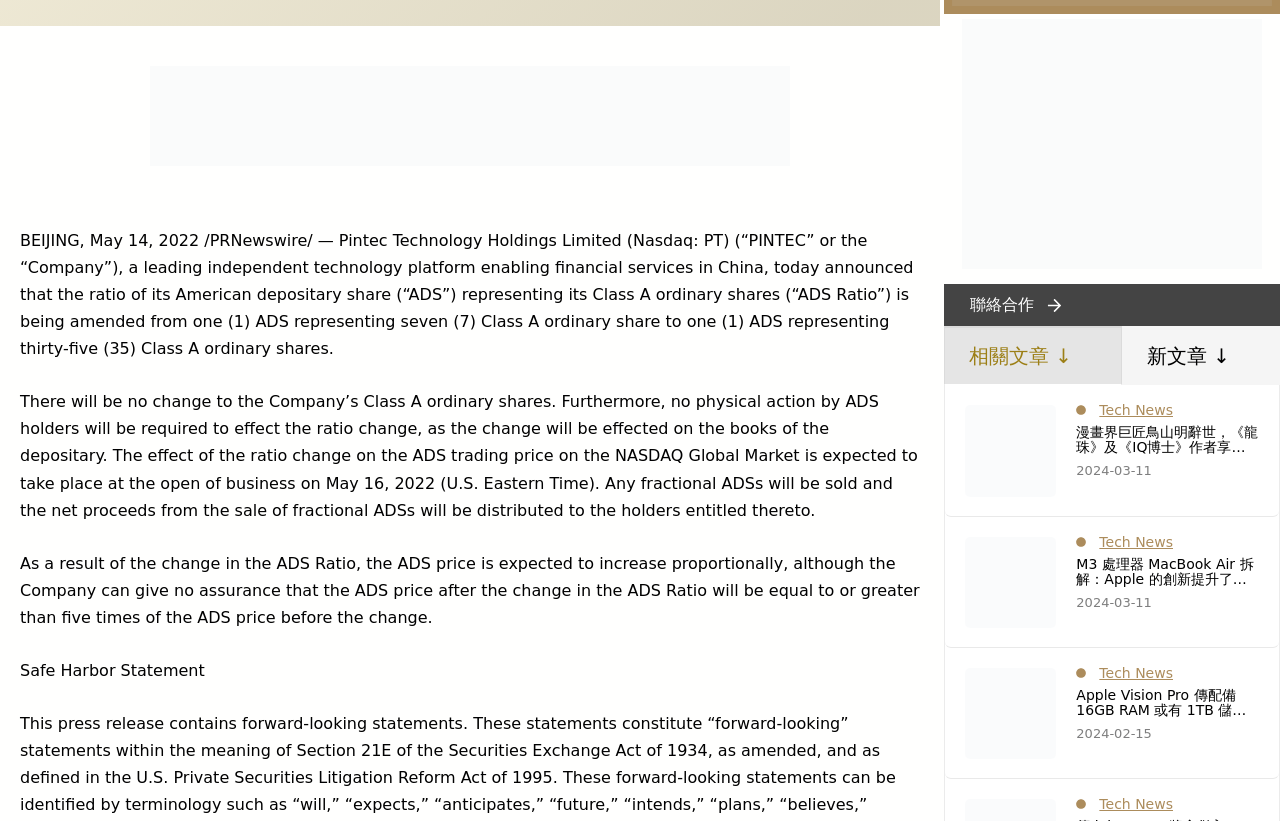Given the element description "Israel", identify the bounding box of the corresponding UI element.

None